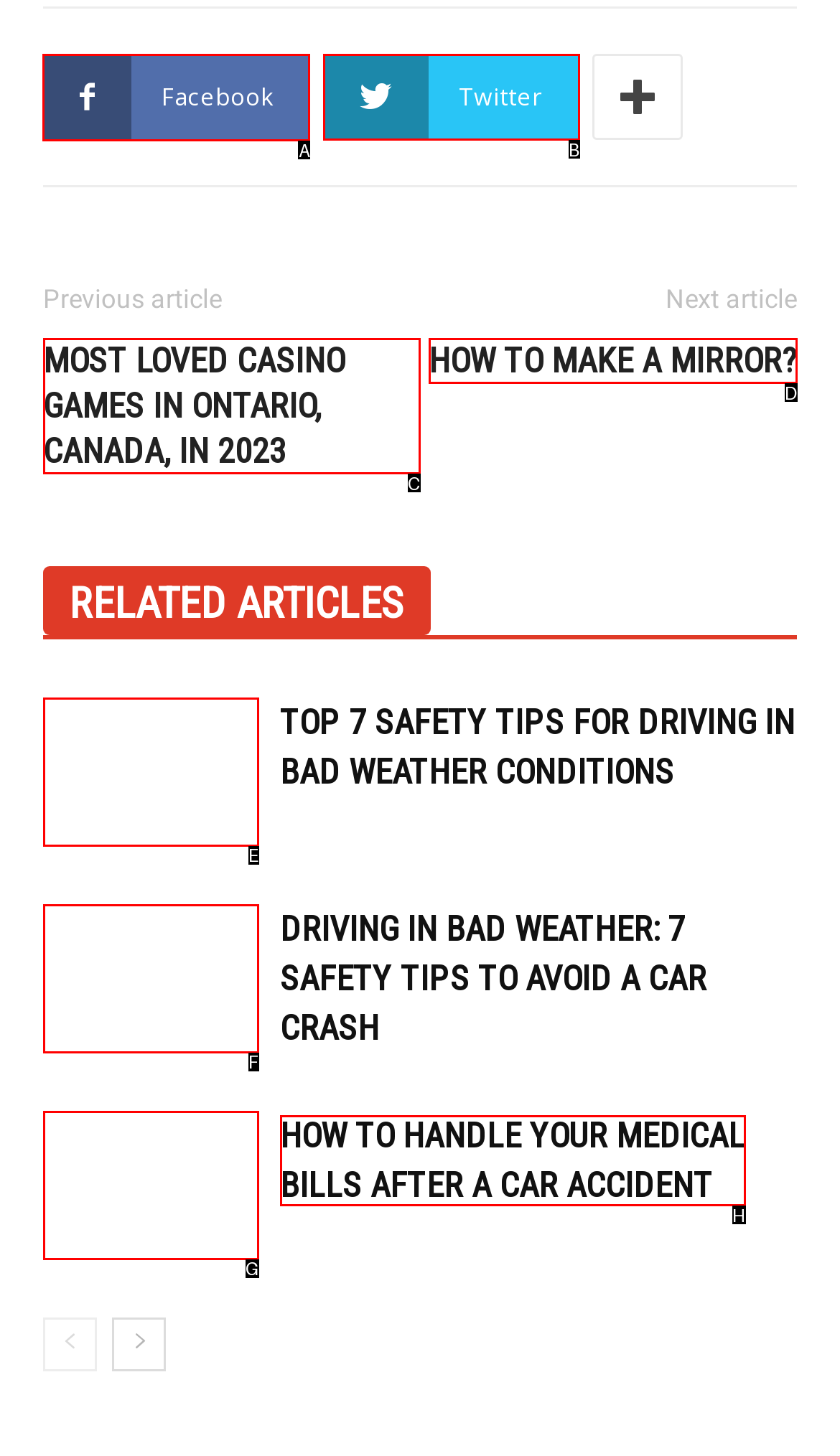Determine which UI element you should click to perform the task: View Facebook page
Provide the letter of the correct option from the given choices directly.

A